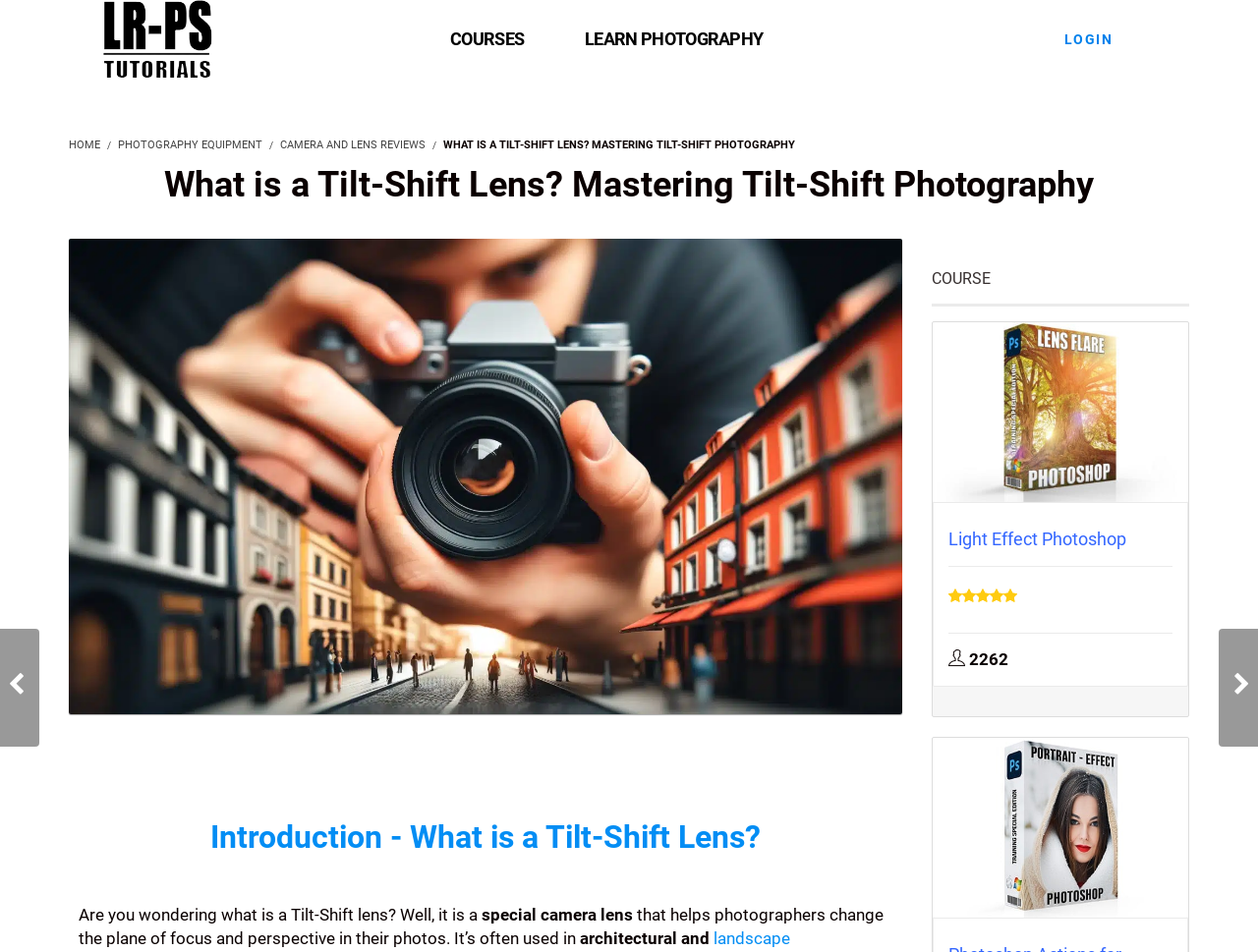Identify the bounding box coordinates for the element you need to click to achieve the following task: "Click the HOME link". Provide the bounding box coordinates as four float numbers between 0 and 1, in the form [left, top, right, bottom].

[0.055, 0.146, 0.08, 0.159]